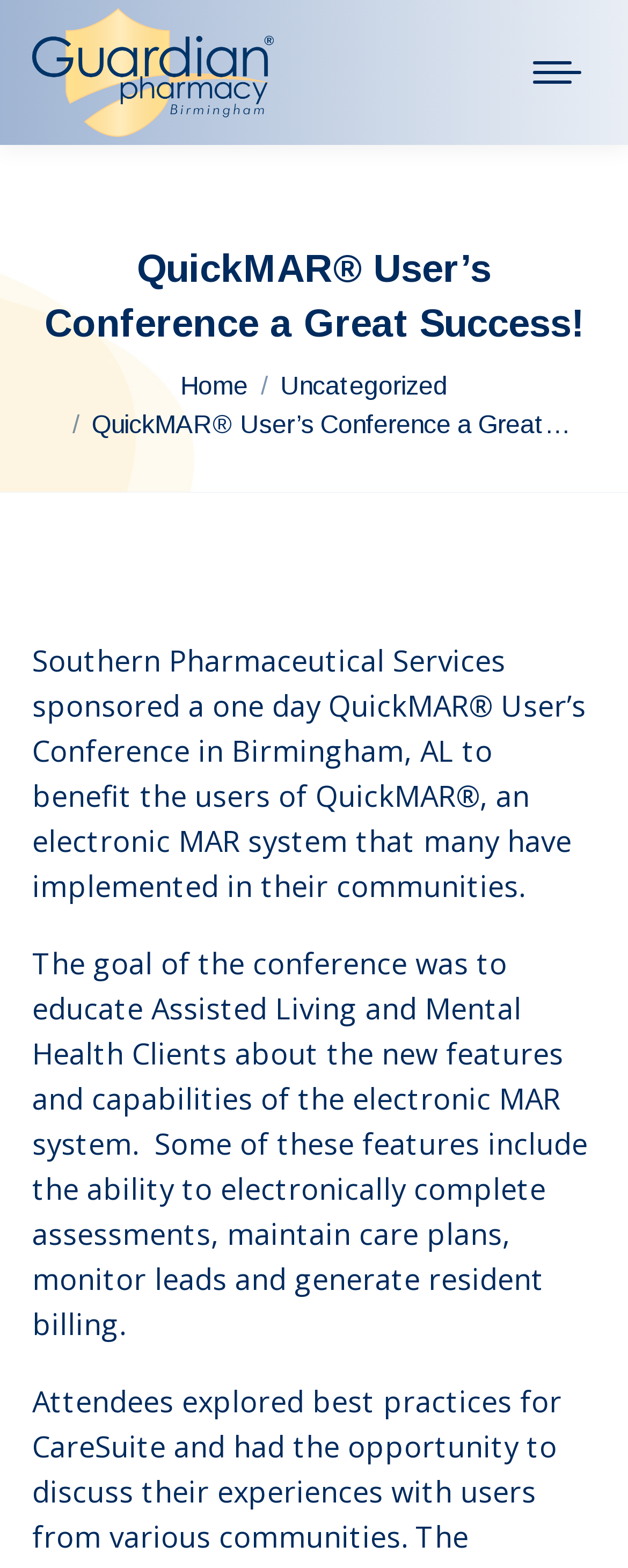What is the location of the QuickMAR User’s Conference?
Please provide a full and detailed response to the question.

I found the answer by reading the StaticText element that describes the location of the conference, which is Birmingham, AL.